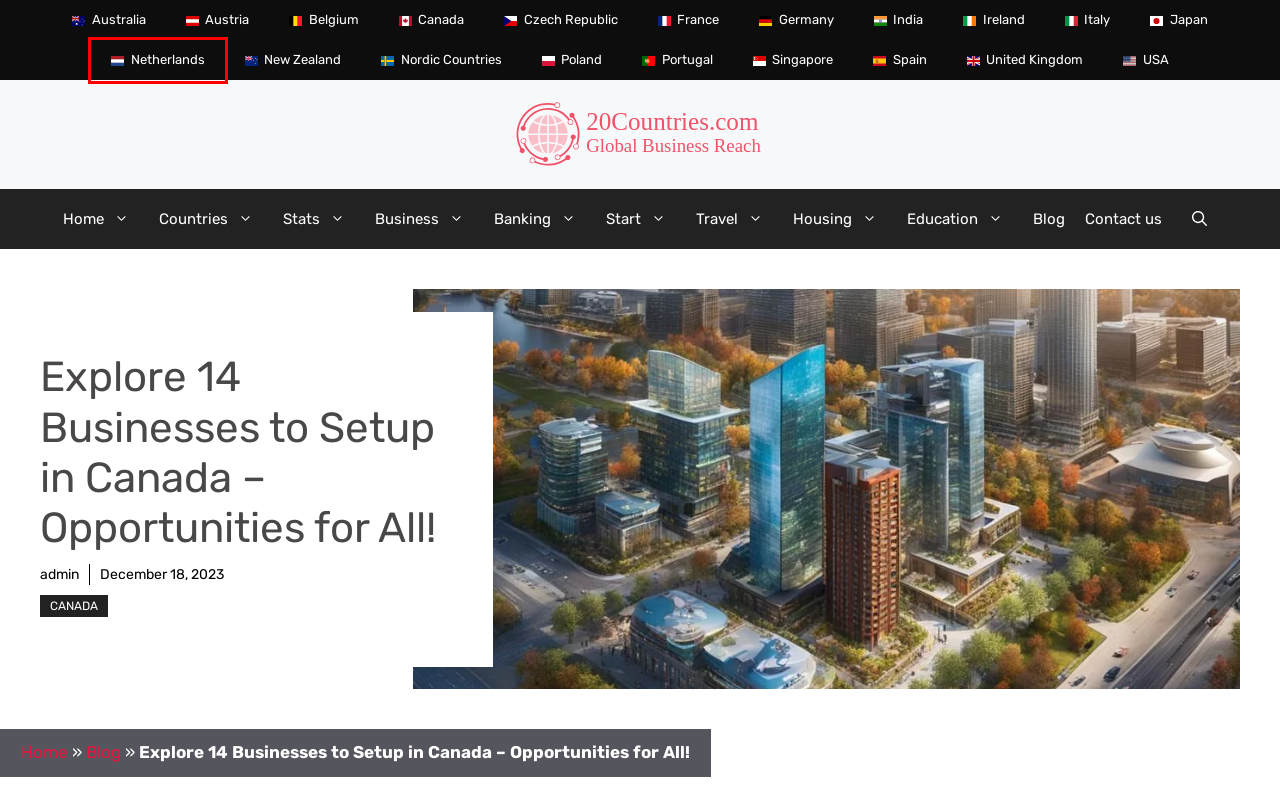You are given a screenshot of a webpage with a red bounding box around an element. Choose the most fitting webpage description for the page that appears after clicking the element within the red bounding box. Here are the candidates:
A. Life and Business in the Netherlands
B. Canada Archives - 20 Countries
C. Life and Business in Canada
D. Life and Business in Poland
E. International Business Statistics and Culture
F. Life and Business in Belgium
G. Life and Business in Czech Republic
H. Life and Business in Portugal

A